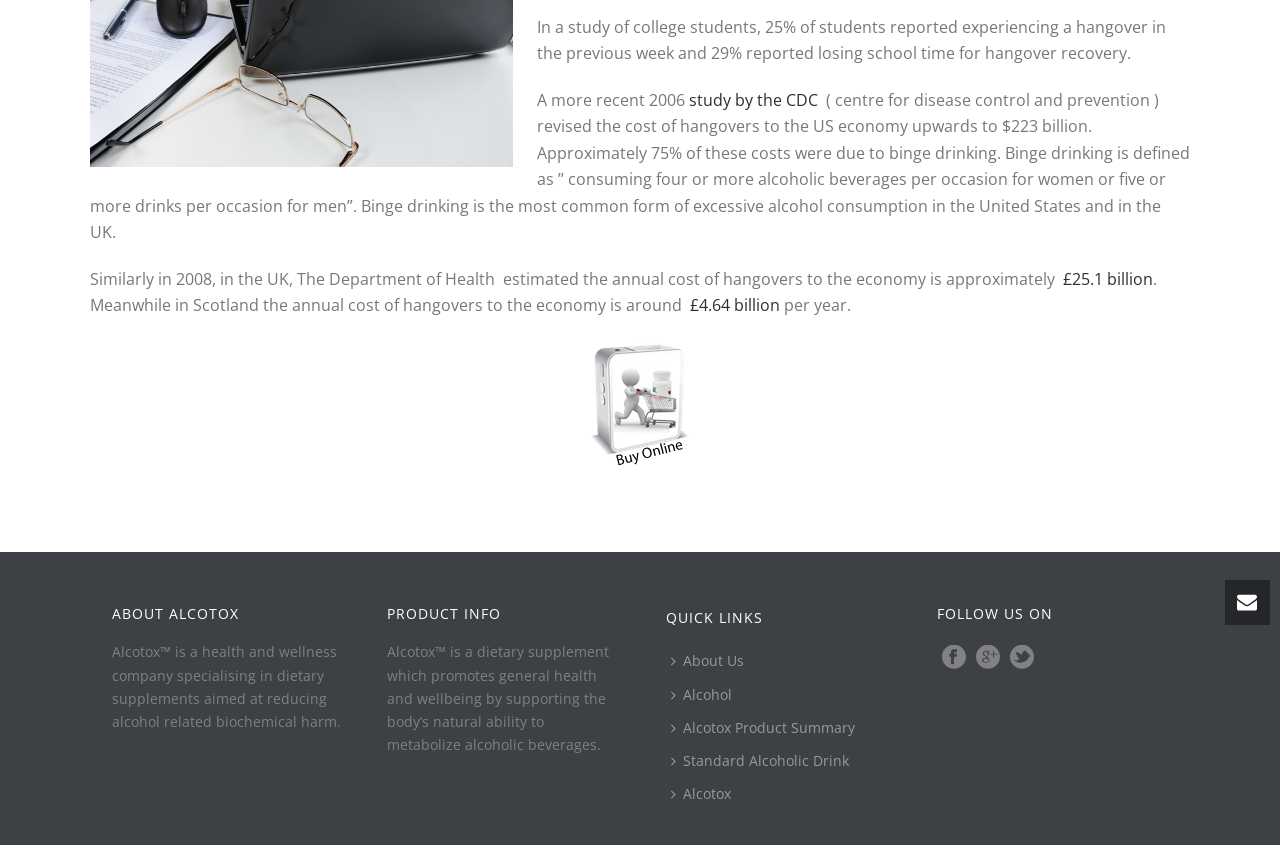Provide the bounding box coordinates for the UI element that is described by this text: "About Us". The coordinates should be in the form of four float numbers between 0 and 1: [left, top, right, bottom].

[0.52, 0.762, 0.593, 0.802]